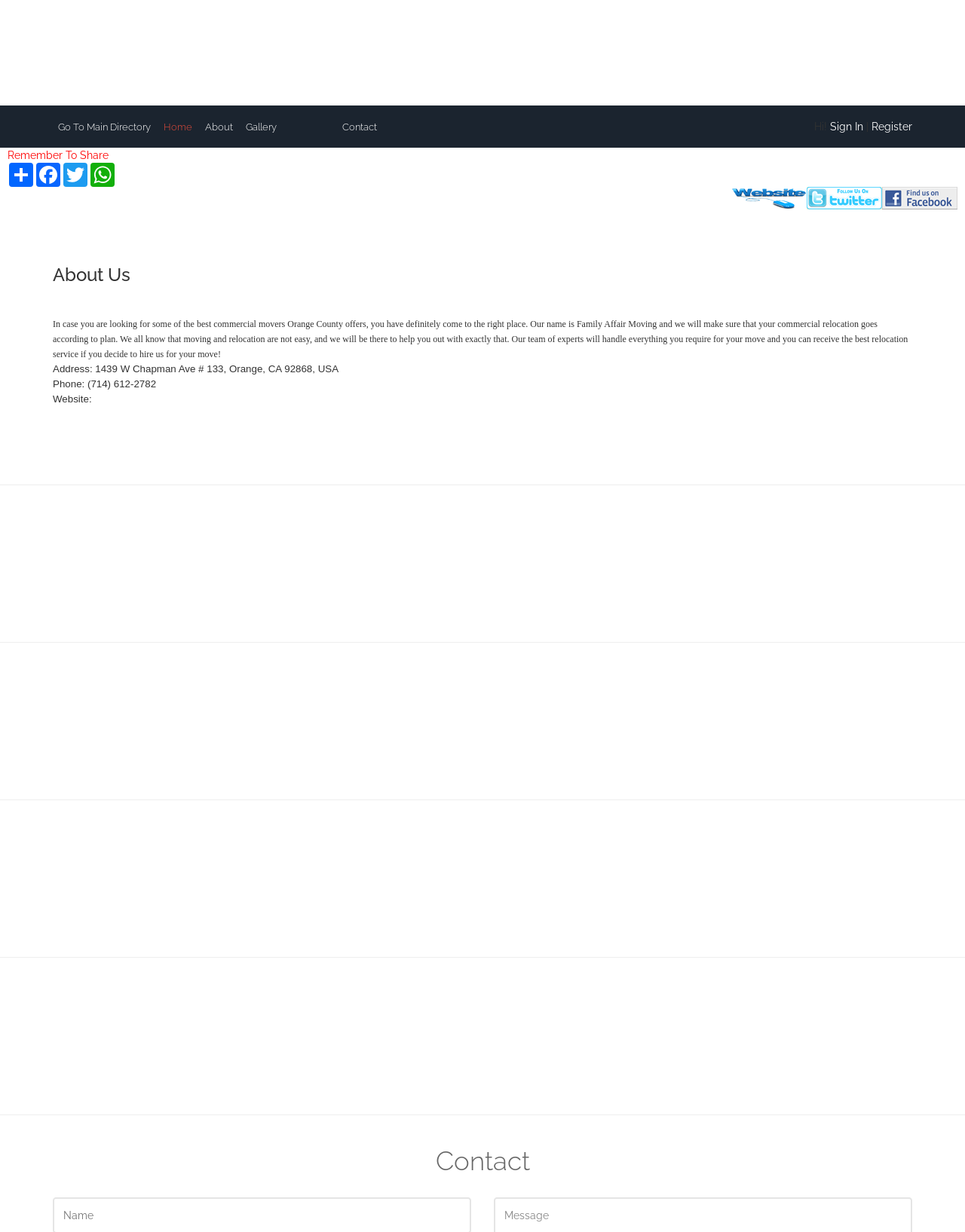Determine the bounding box for the UI element described here: "Go To Main Directory".

[0.055, 0.097, 0.161, 0.108]